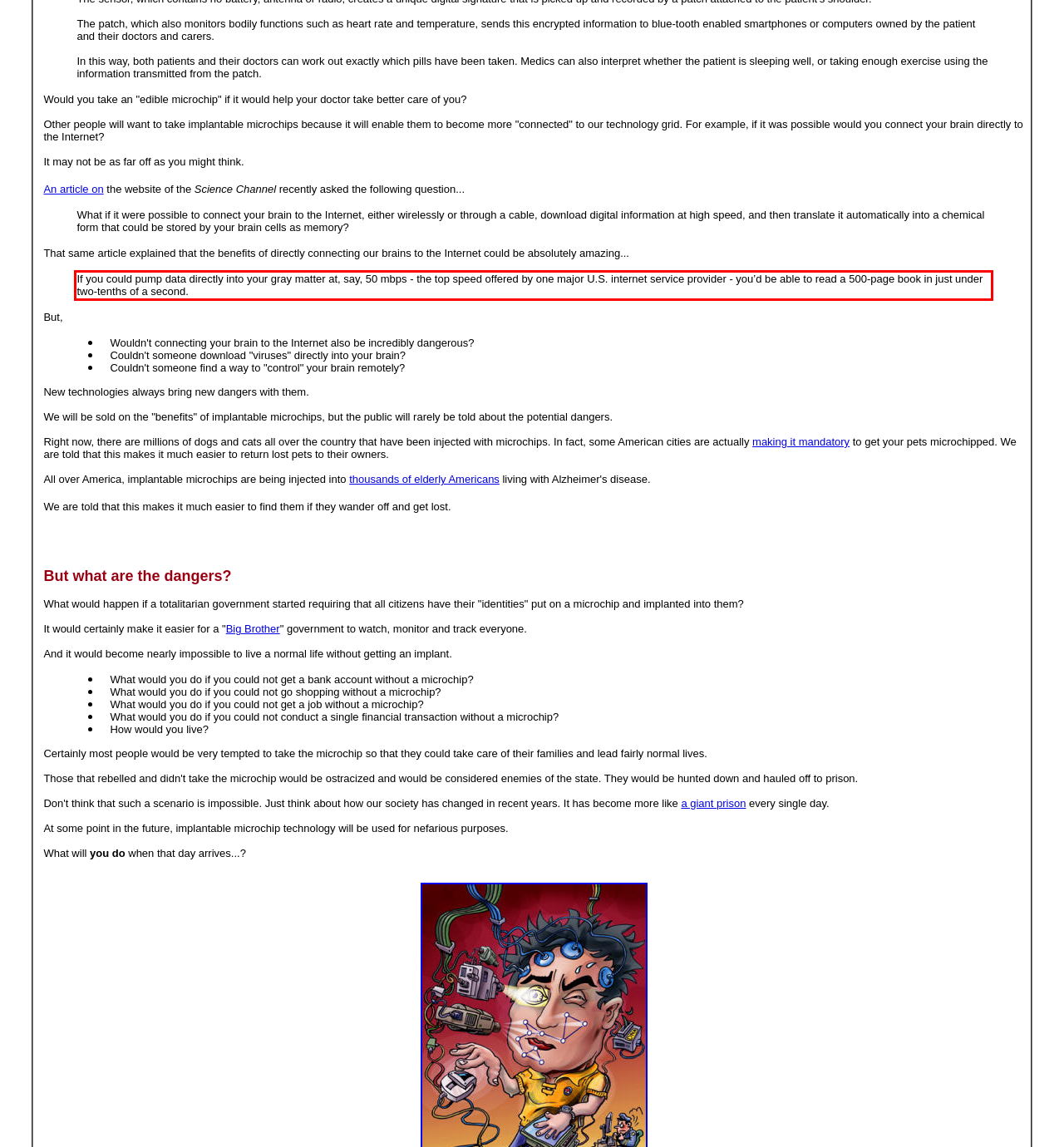Please identify and extract the text content from the UI element encased in a red bounding box on the provided webpage screenshot.

If you could pump data directly into your gray matter at, say, 50 mbps - the top speed offered by one major U.S. internet service provider - you’d be able to read a 500-page book in just under two-tenths of a second.